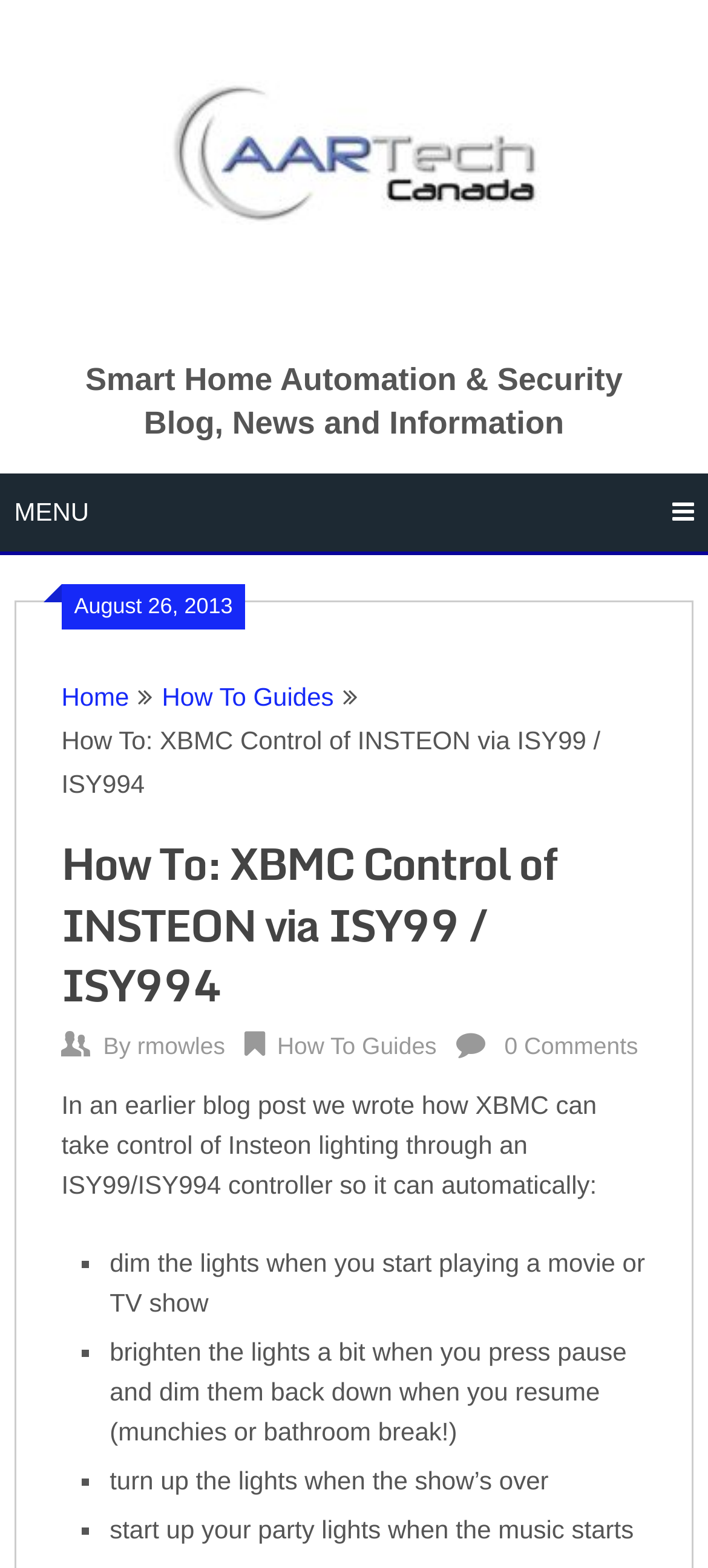Please answer the following query using a single word or phrase: 
What is the date of this article?

August 26, 2013